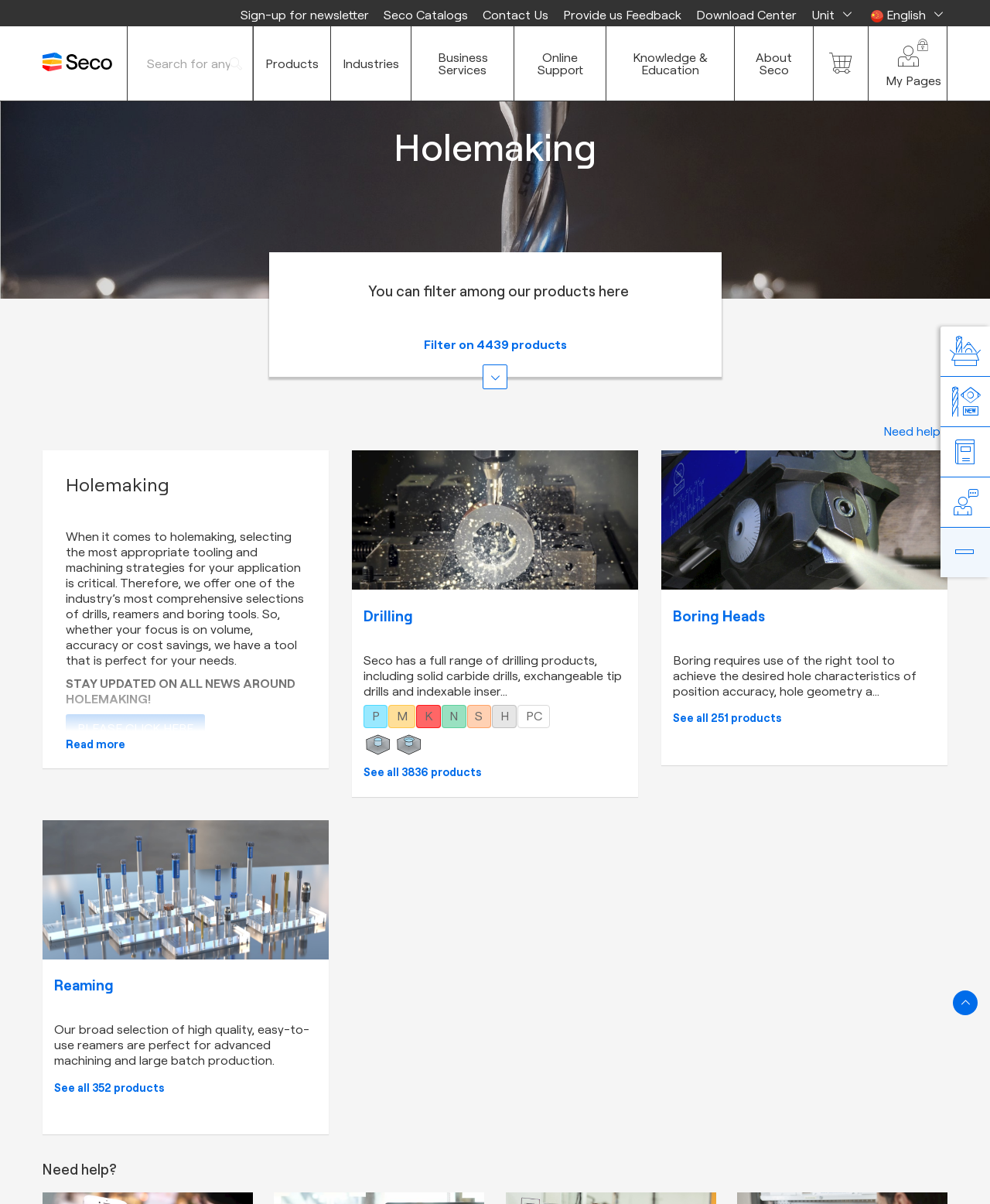Select the bounding box coordinates of the element I need to click to carry out the following instruction: "Read more about holemaking".

[0.067, 0.612, 0.127, 0.624]